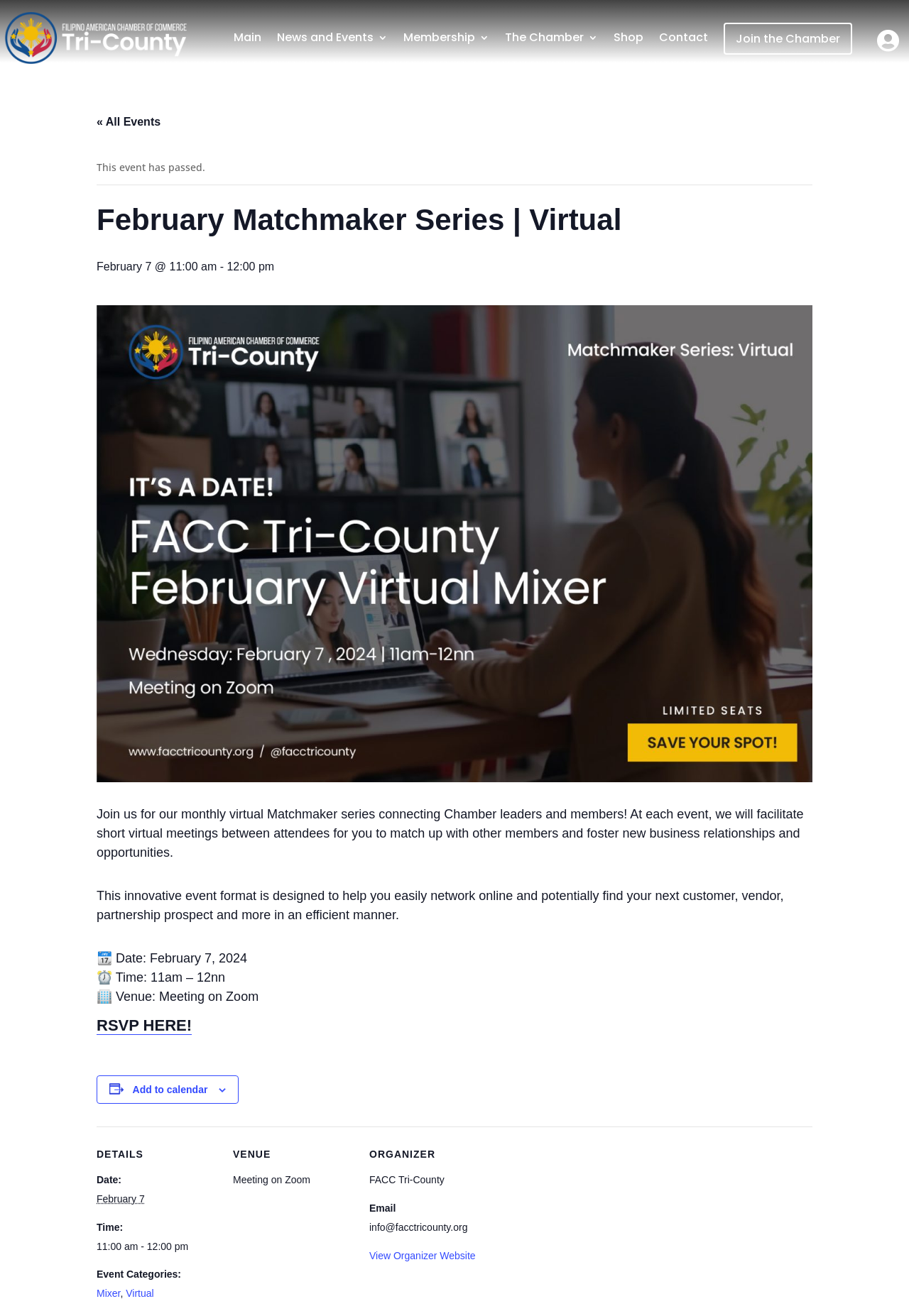Analyze the image and give a detailed response to the question:
What is the event time?

I found the event time by looking at the static text 'Time: 11am – 12nn' which is located below the event title.